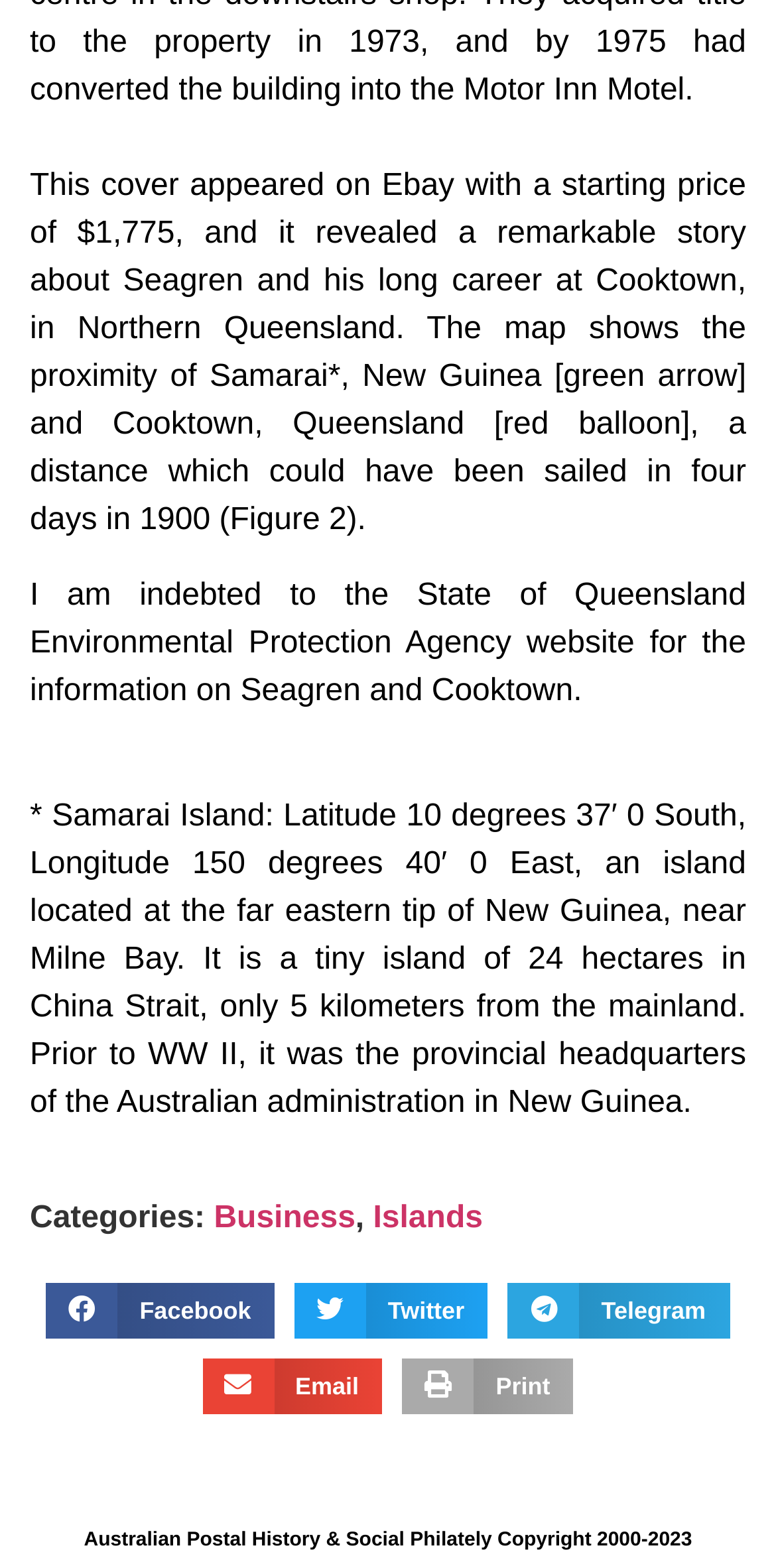What is the starting price of the cover on Ebay?
Kindly answer the question with as much detail as you can.

The starting price of the cover on Ebay is mentioned in the first paragraph of the webpage, which states 'This cover appeared on Ebay with a starting price of $1,775, and it revealed a remarkable story about Seagren and his long career at Cooktown, in Northern Queensland.'